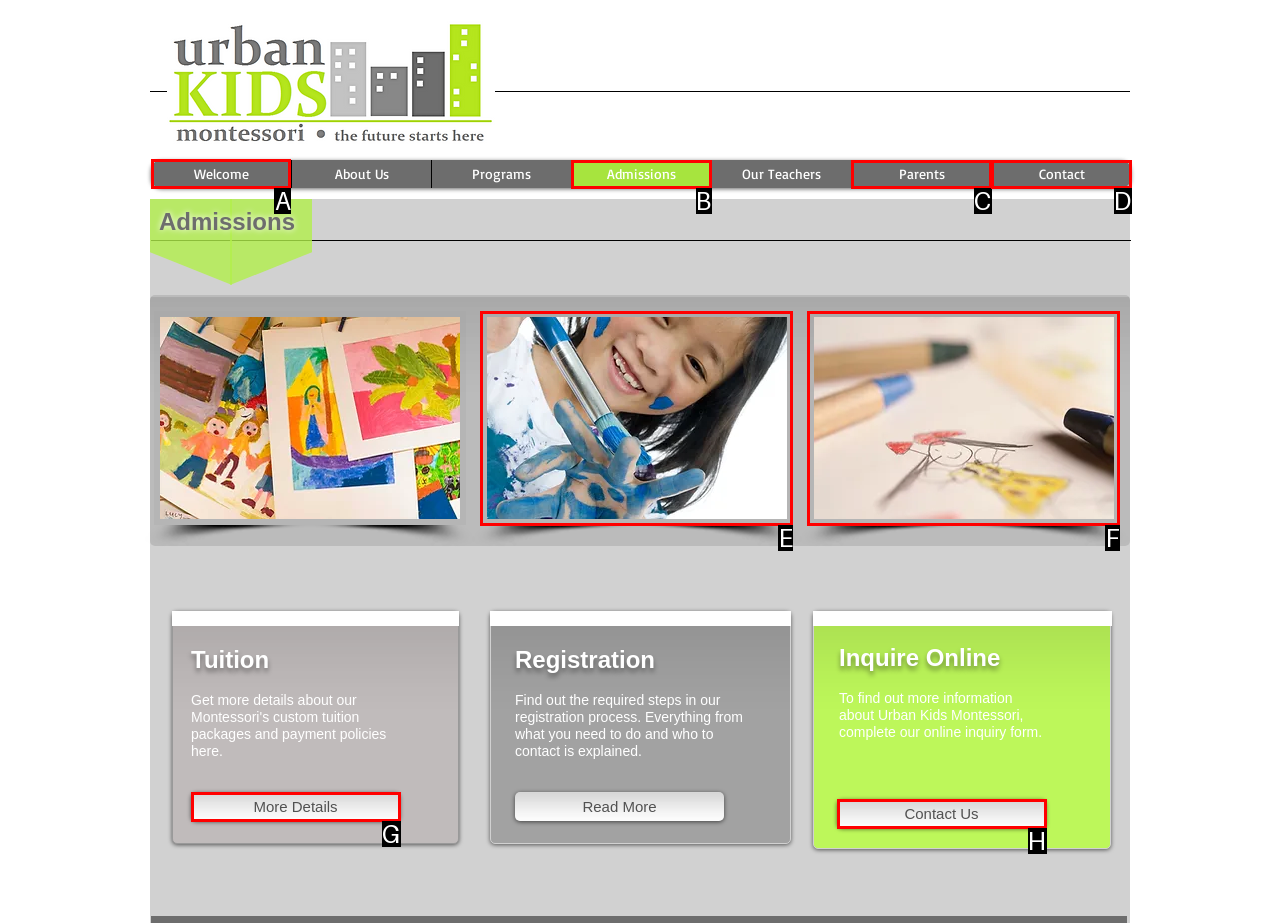Identify the HTML element to select in order to accomplish the following task: Click on the 'Welcome' link
Reply with the letter of the chosen option from the given choices directly.

A